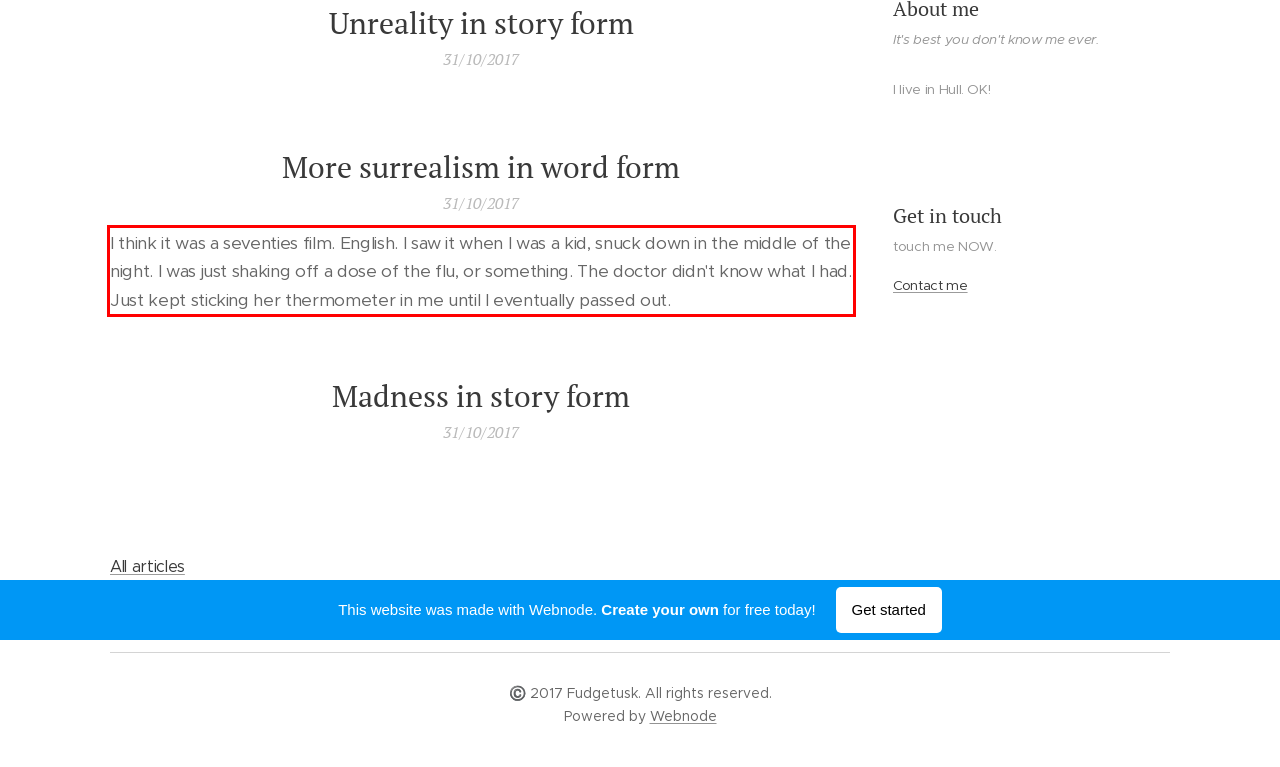Please take the screenshot of the webpage, find the red bounding box, and generate the text content that is within this red bounding box.

I think it was a seventies film. English. I saw it when I was a kid, snuck down in the middle of the night. I was just shaking off a dose of the flu, or something. The doctor didn't know what I had. Just kept sticking her thermometer in me until I eventually passed out.